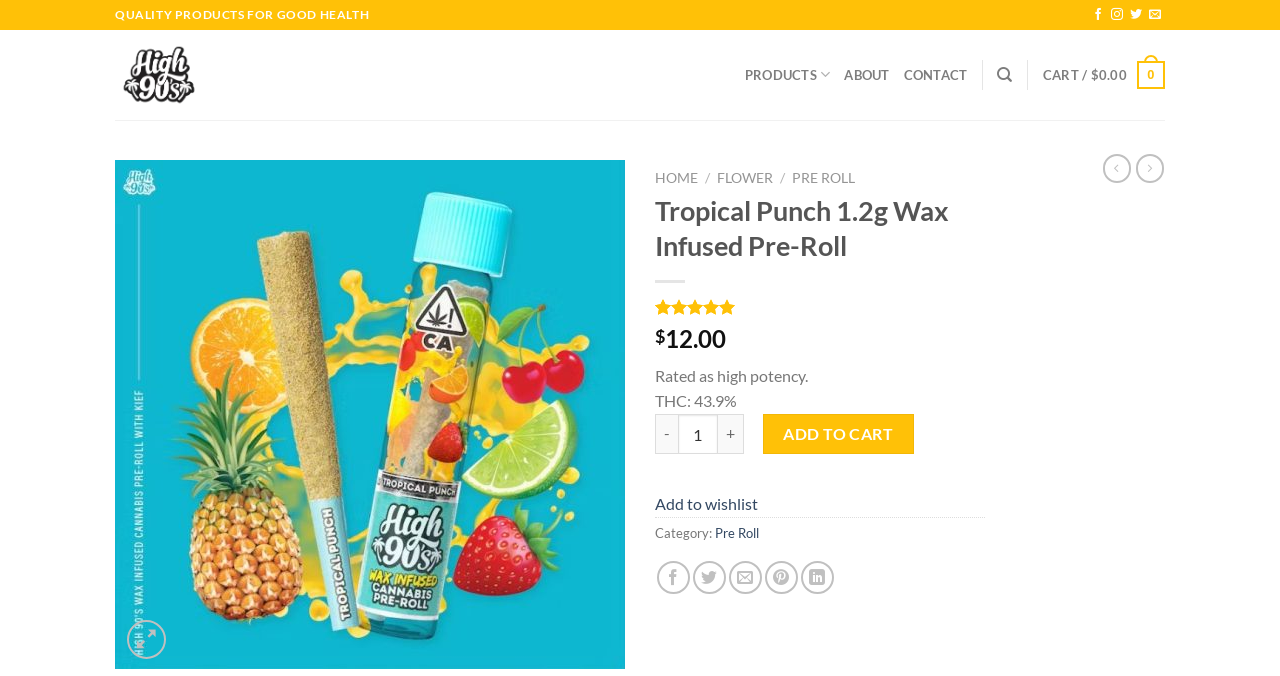Please determine the bounding box coordinates of the element's region to click in order to carry out the following instruction: "Increase product quantity". The coordinates should be four float numbers between 0 and 1, i.e., [left, top, right, bottom].

[0.561, 0.612, 0.581, 0.672]